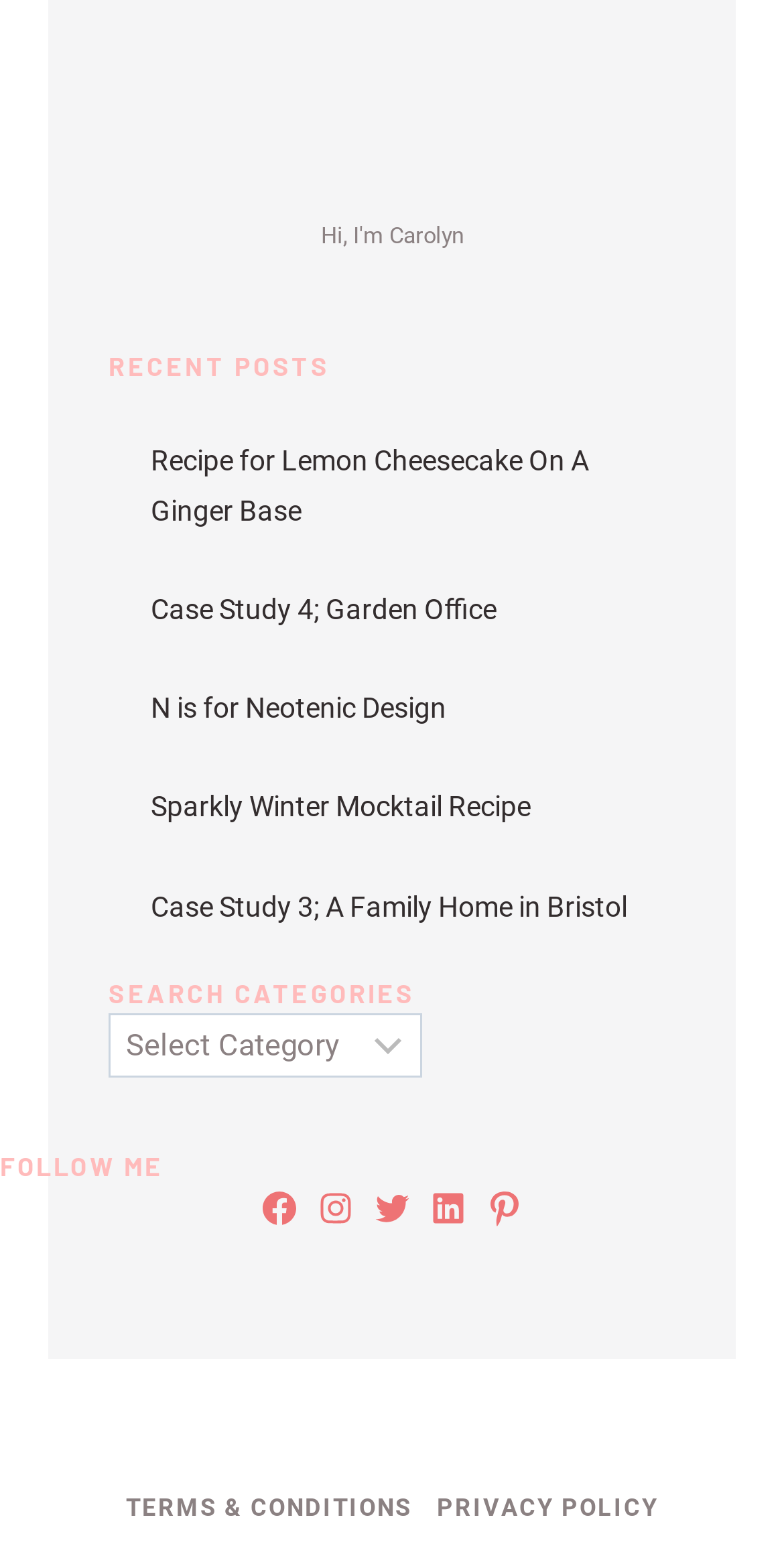From the webpage screenshot, predict the bounding box coordinates (top-left x, top-left y, bottom-right x, bottom-right y) for the UI element described here: N is for Neotenic Design

[0.192, 0.448, 0.569, 0.469]